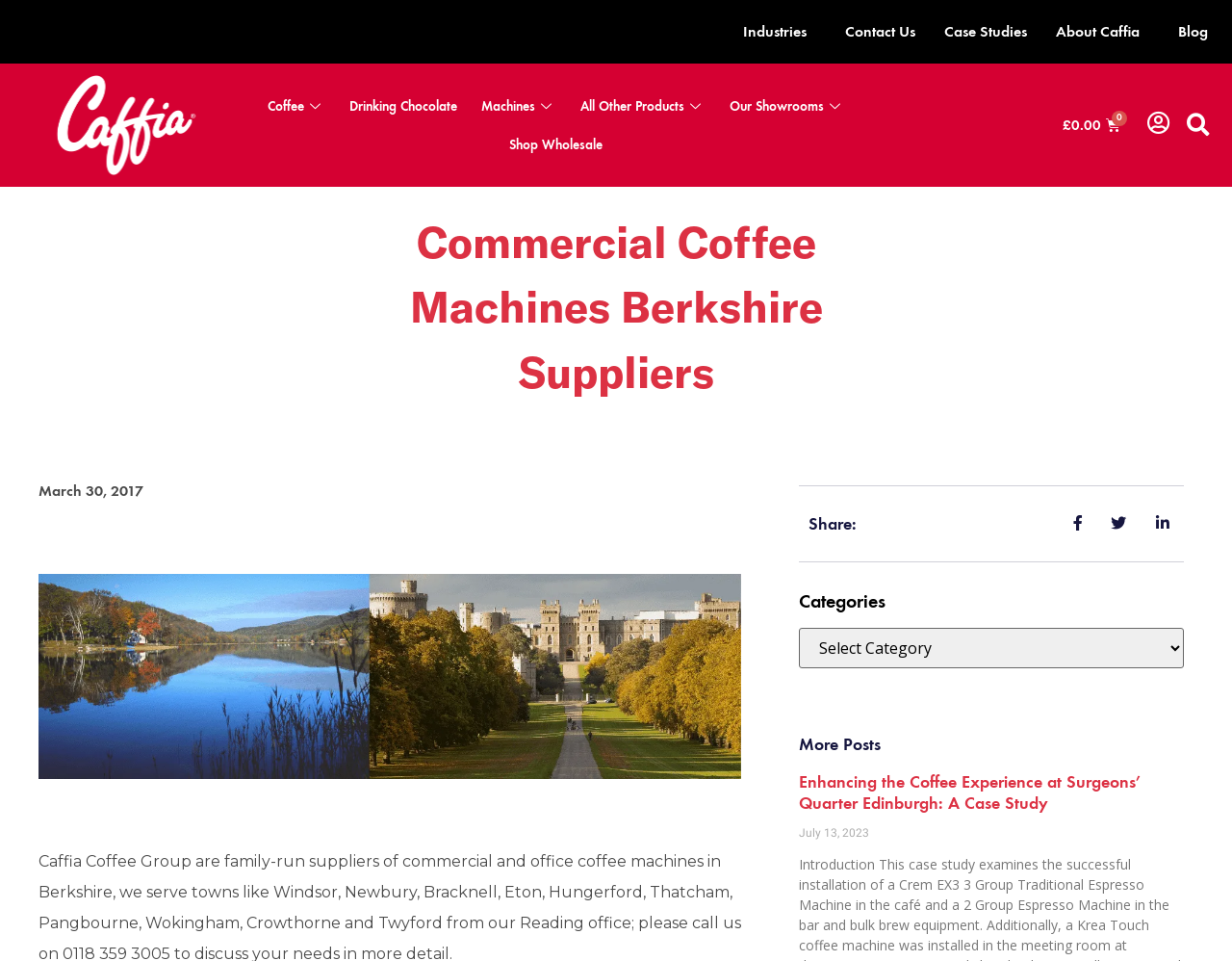What is the name of the company?
Provide a well-explained and detailed answer to the question.

The name of the company can be inferred from the root element 'Commercial Coffee Machine Suppliers - Berkshire | Caffia' which suggests that Caffia is the company name.